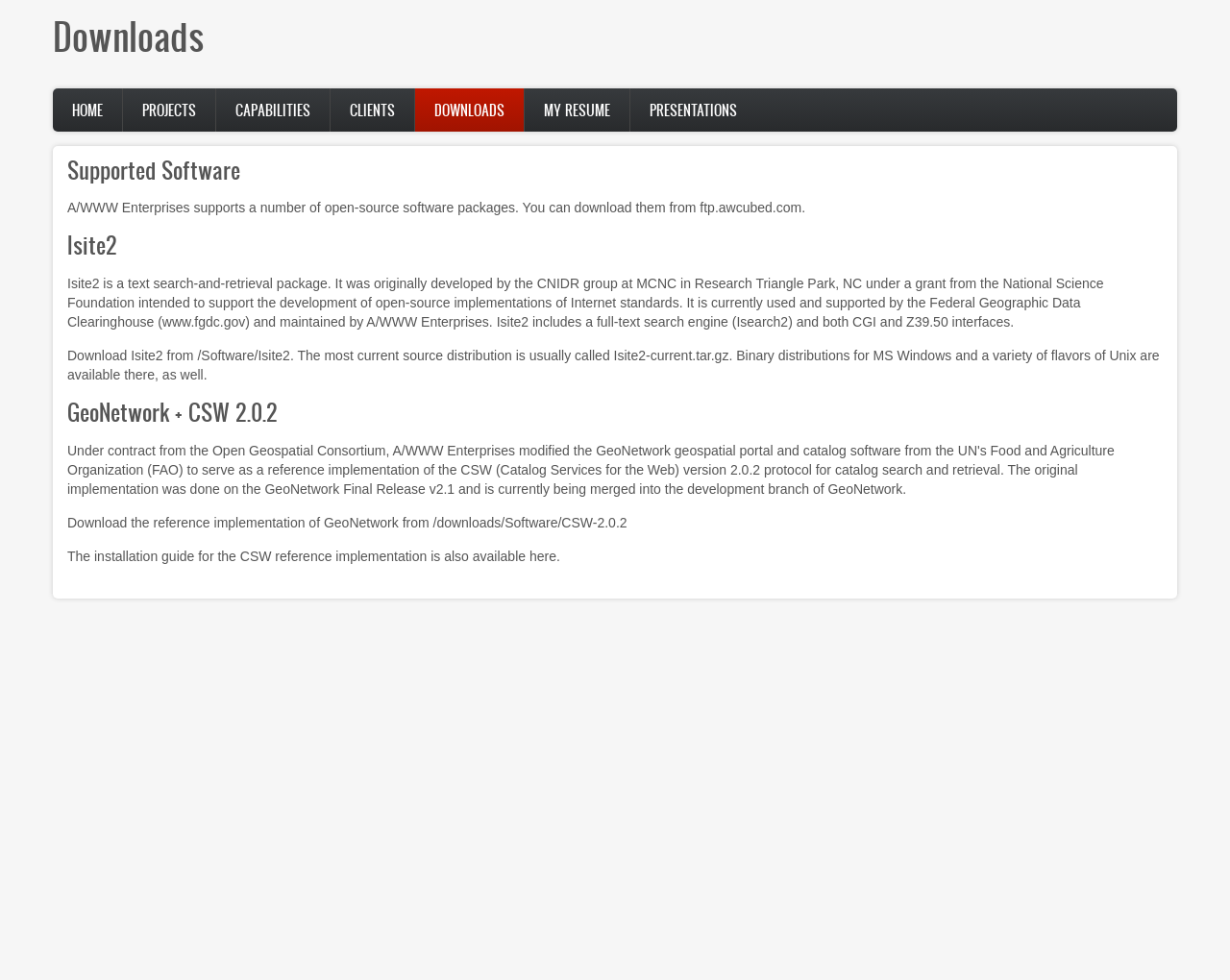Given the element description UN's Food and Agriculture Organization, specify the bounding box coordinates of the corresponding UI element in the format (top-left x, top-left y, bottom-right x, bottom-right y). All values must be between 0 and 1.

[0.055, 0.452, 0.906, 0.487]